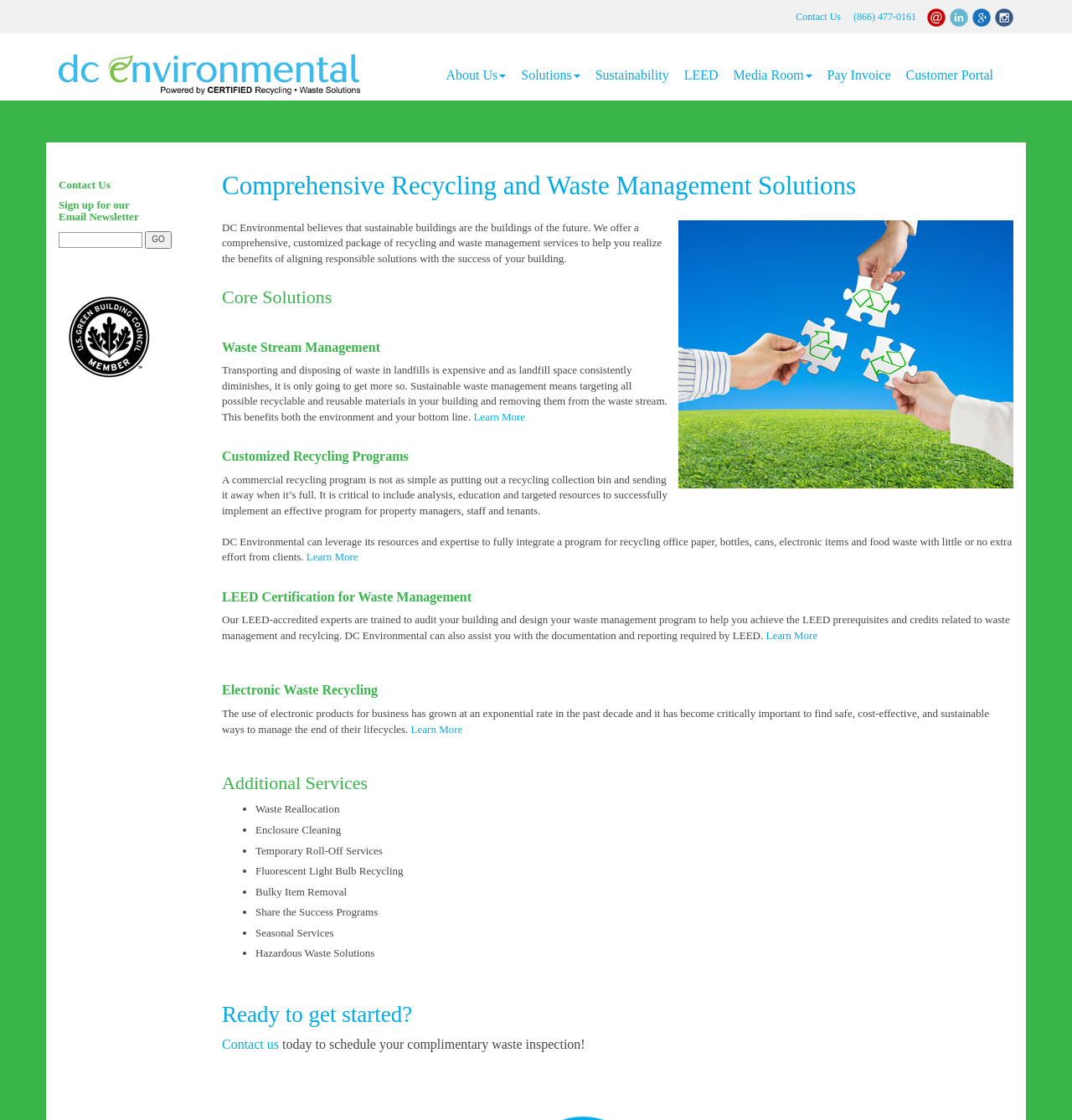What is the purpose of the 'Waste Stream Management' service?
Refer to the image and provide a concise answer in one word or phrase.

Targeting recyclable and reusable materials